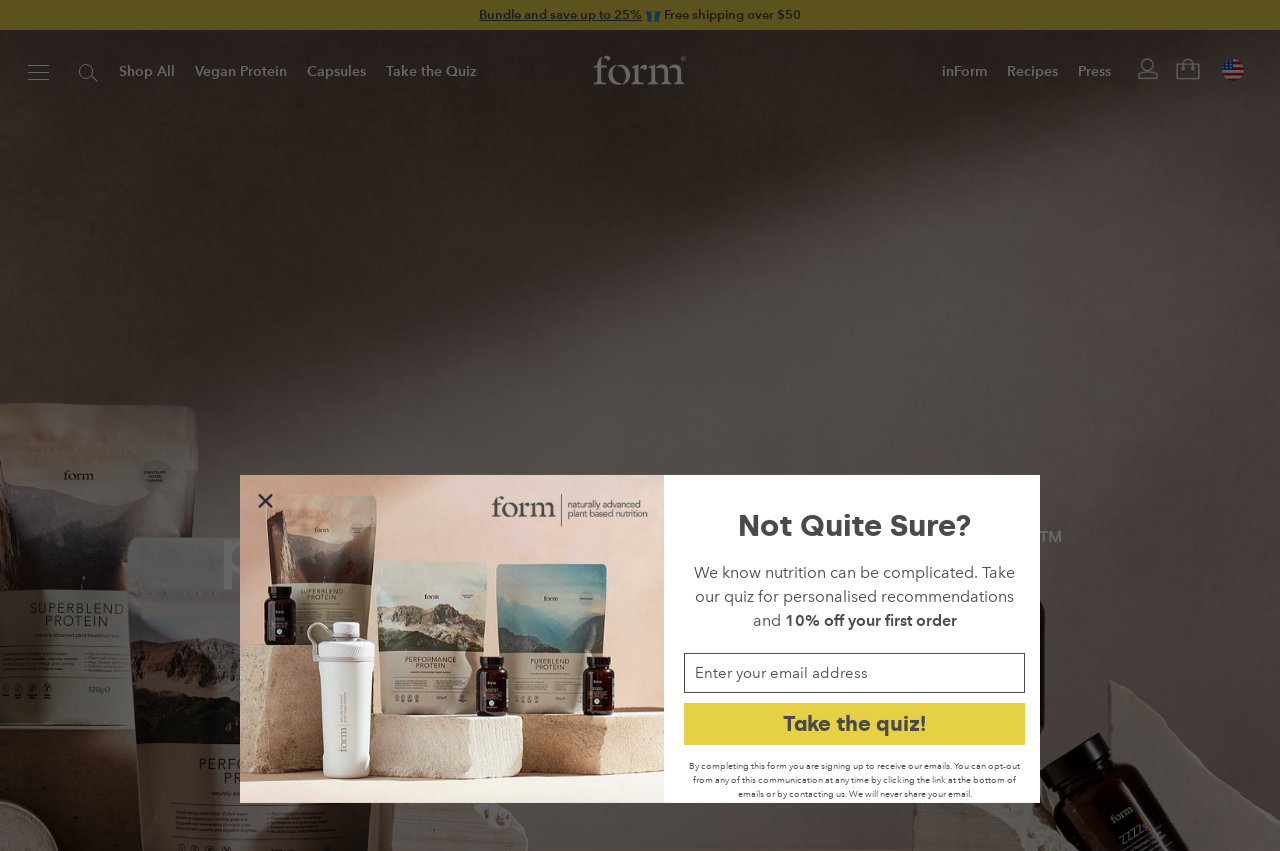Please find the bounding box coordinates of the section that needs to be clicked to achieve this instruction: "Take the Quiz".

[0.294, 0.035, 0.38, 0.129]